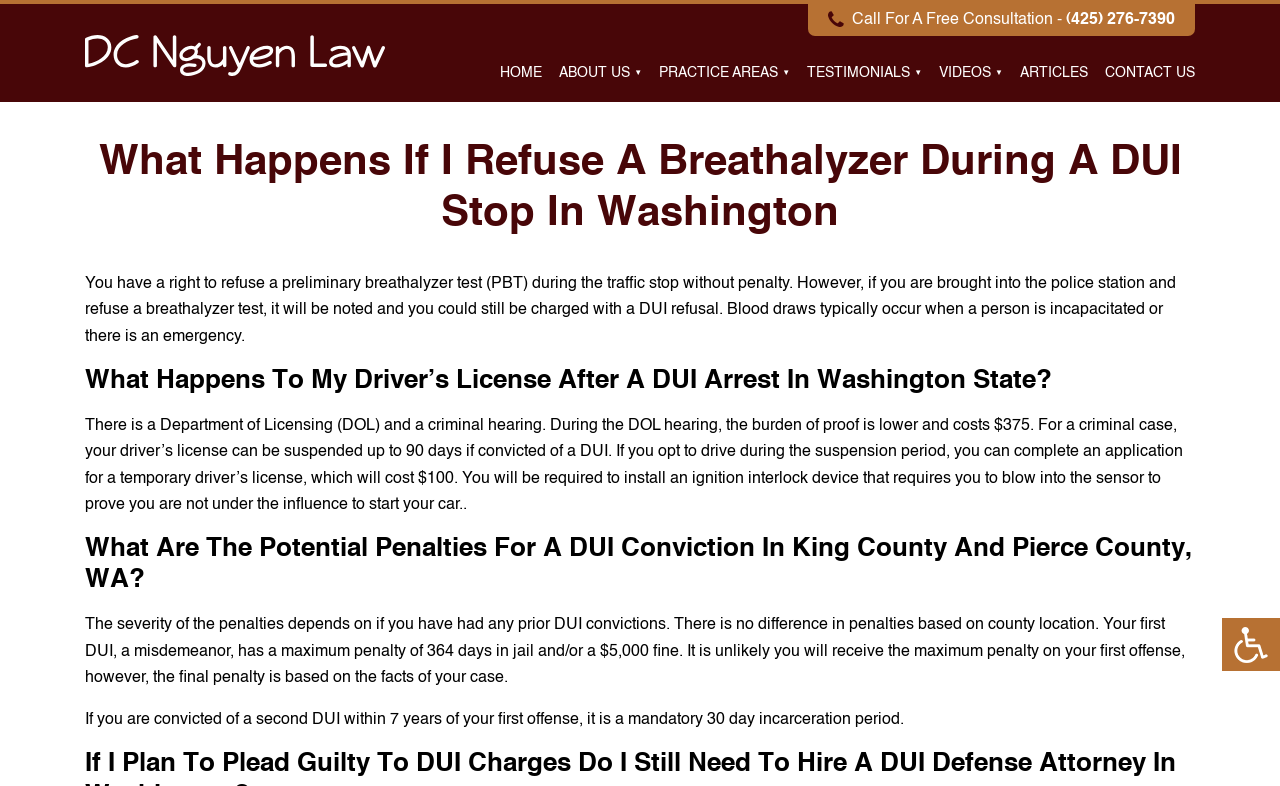Please find the bounding box coordinates in the format (top-left x, top-left y, bottom-right x, bottom-right y) for the given element description. Ensure the coordinates are floating point numbers between 0 and 1. Description: alt="DC Nguyen Law"

[0.066, 0.07, 0.301, 0.09]